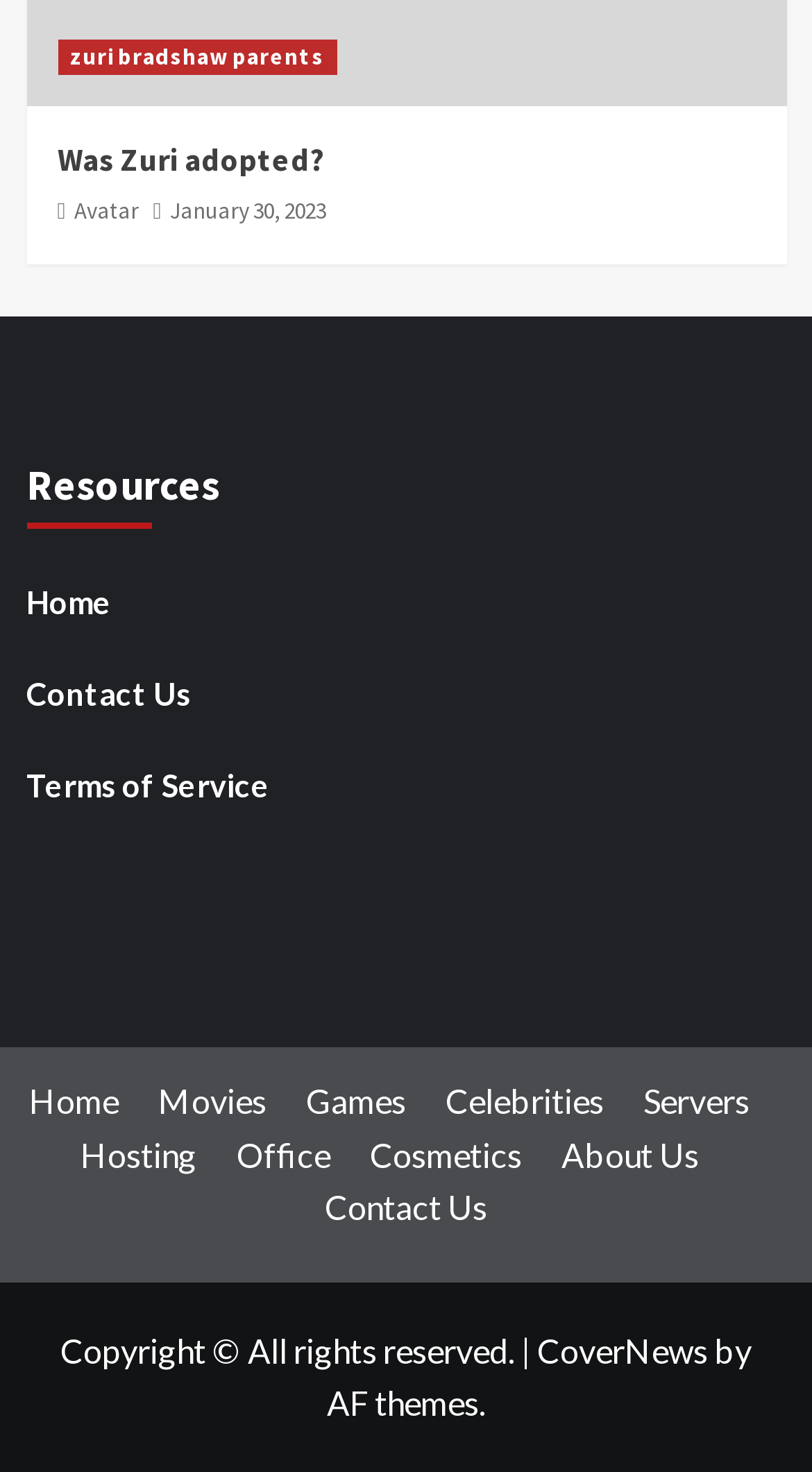How many categories are there in the bottom navigation menu?
Look at the image and respond to the question as thoroughly as possible.

The bottom navigation menu can be identified by the links at the bottom of the page. There are seven categories in this menu: 'Home', 'Movies', 'Games', 'Celebrities', 'Servers', 'Hosting', and 'Cosmetics'.